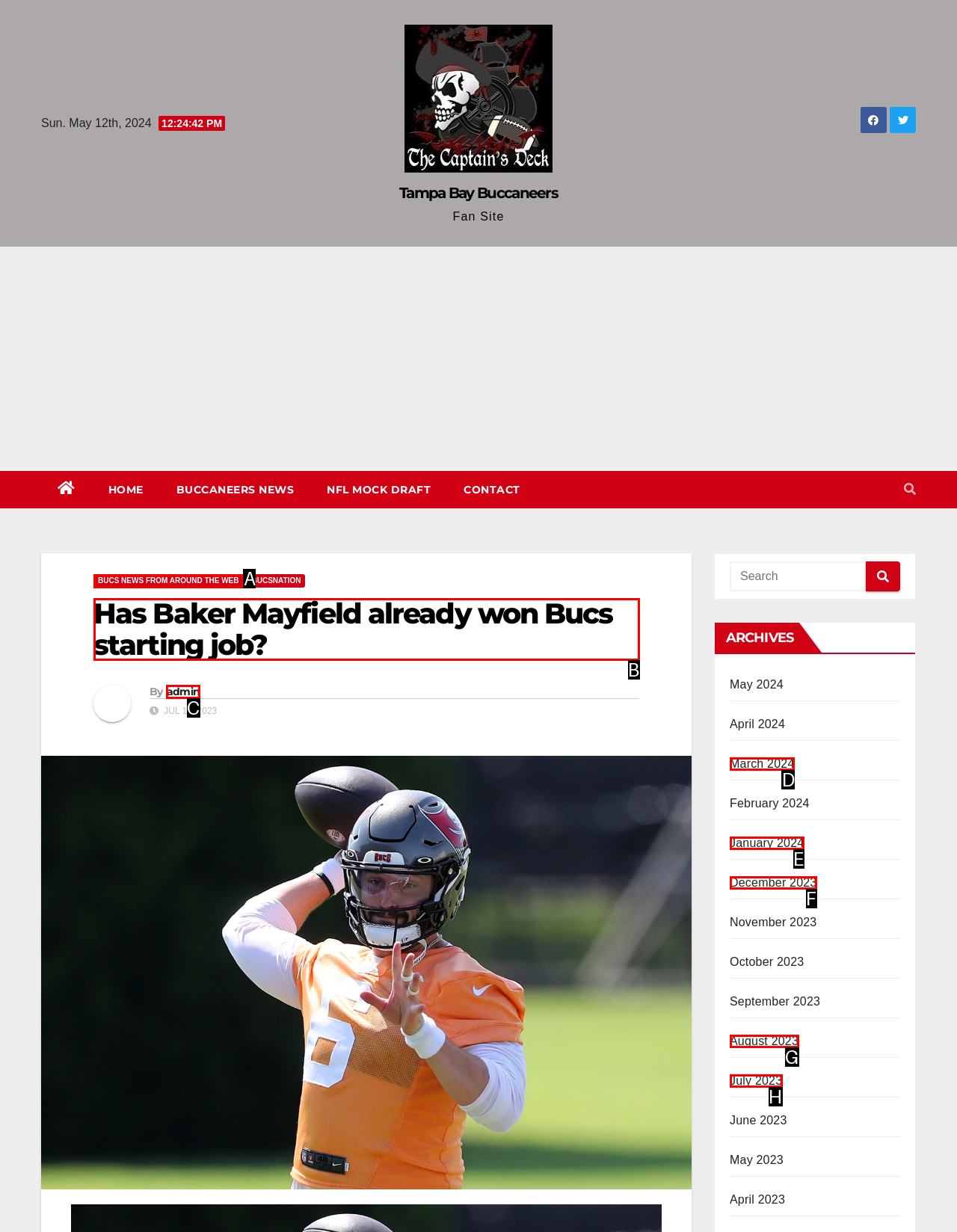Given the task: Read the article about Baker Mayfield, point out the letter of the appropriate UI element from the marked options in the screenshot.

B